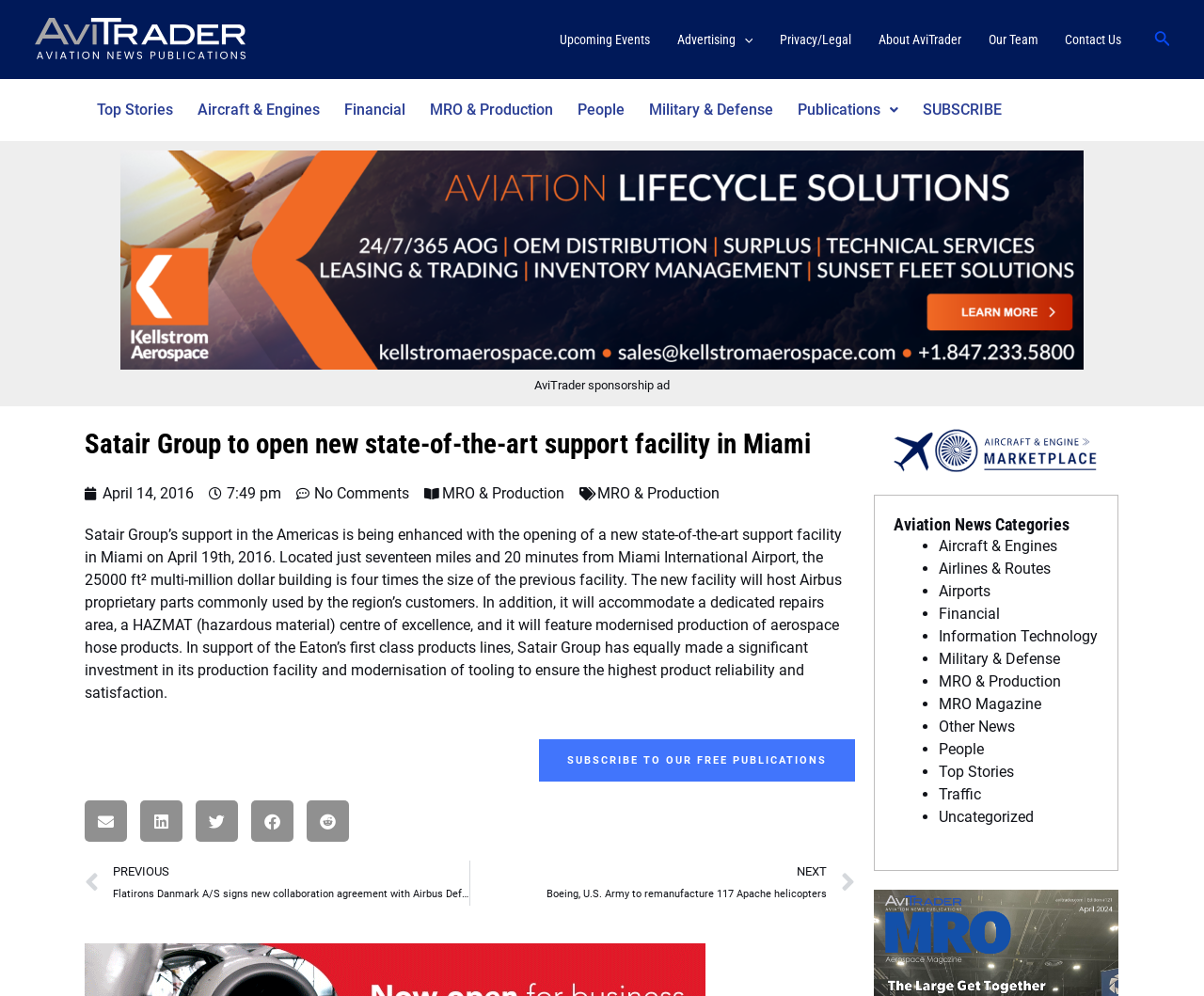Please find the bounding box coordinates of the clickable region needed to complete the following instruction: "Read the 'Satair Group to open new state-of-the-art support facility in Miami' article". The bounding box coordinates must consist of four float numbers between 0 and 1, i.e., [left, top, right, bottom].

[0.07, 0.427, 0.71, 0.465]